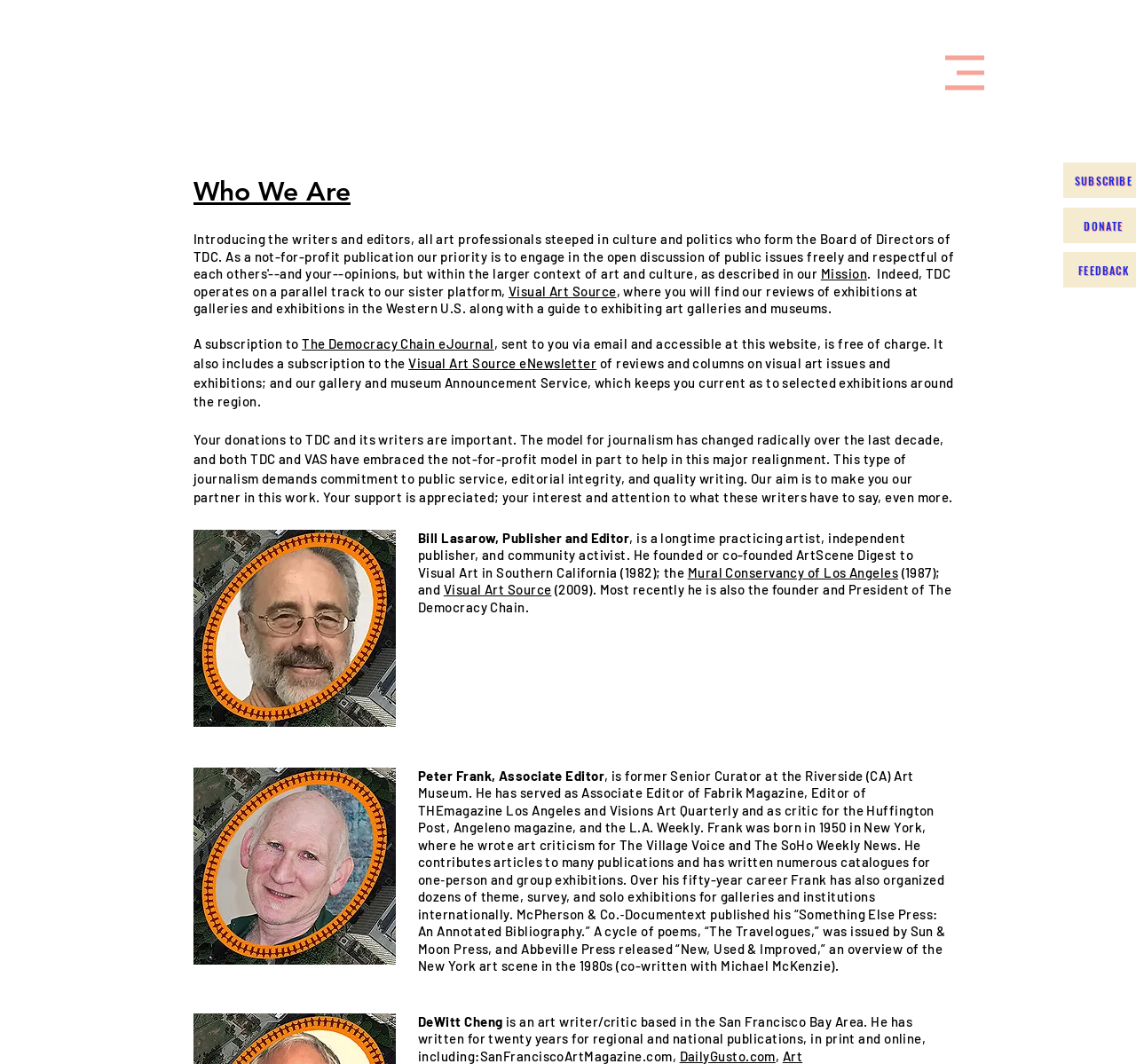Indicate the bounding box coordinates of the clickable region to achieve the following instruction: "View the image of Bill Lasarow."

[0.17, 0.498, 0.348, 0.683]